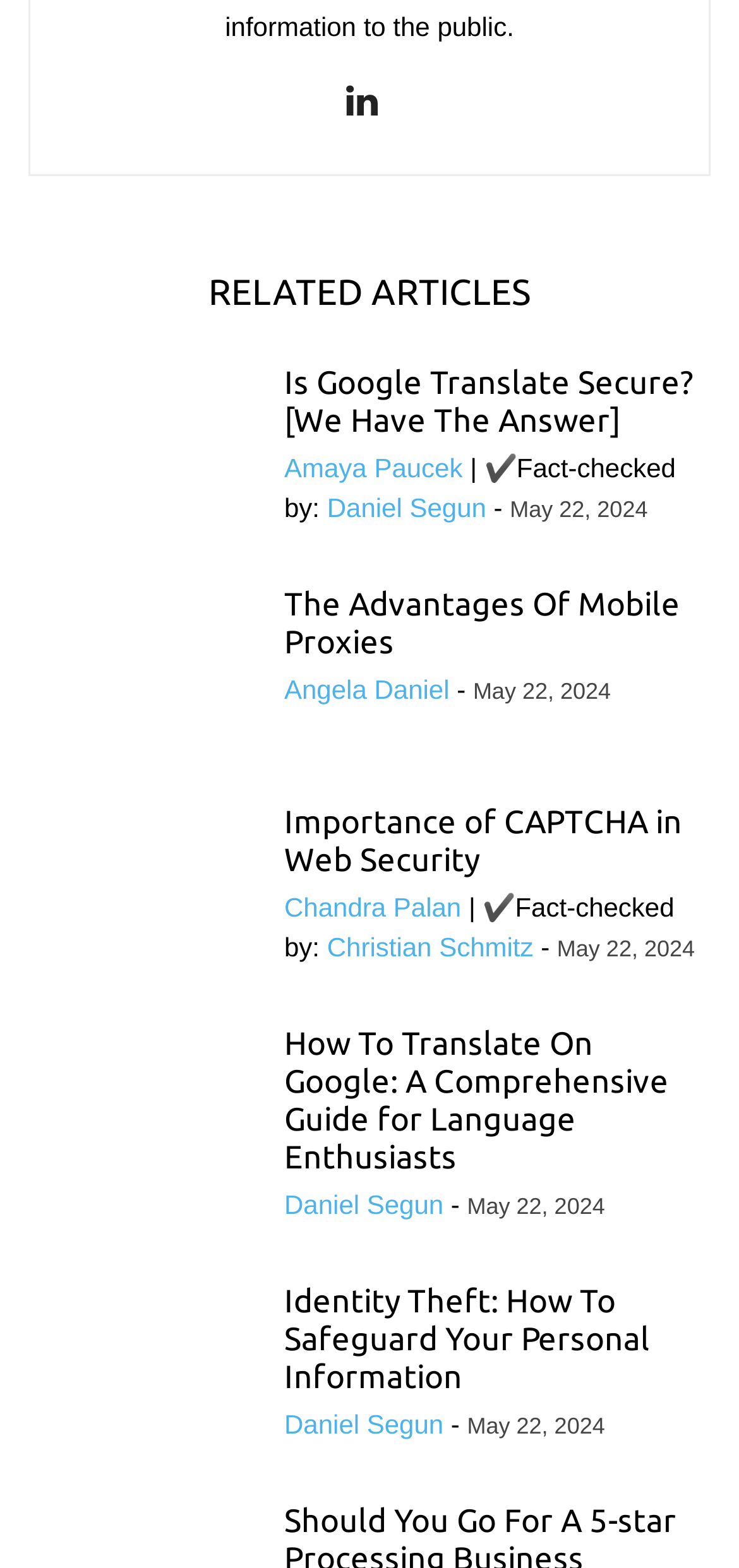Determine the bounding box coordinates of the clickable area required to perform the following instruction: "Explore 'Identity Theft: How To Safeguard Your Personal Information' article". The coordinates should be represented as four float numbers between 0 and 1: [left, top, right, bottom].

[0.385, 0.817, 0.962, 0.89]